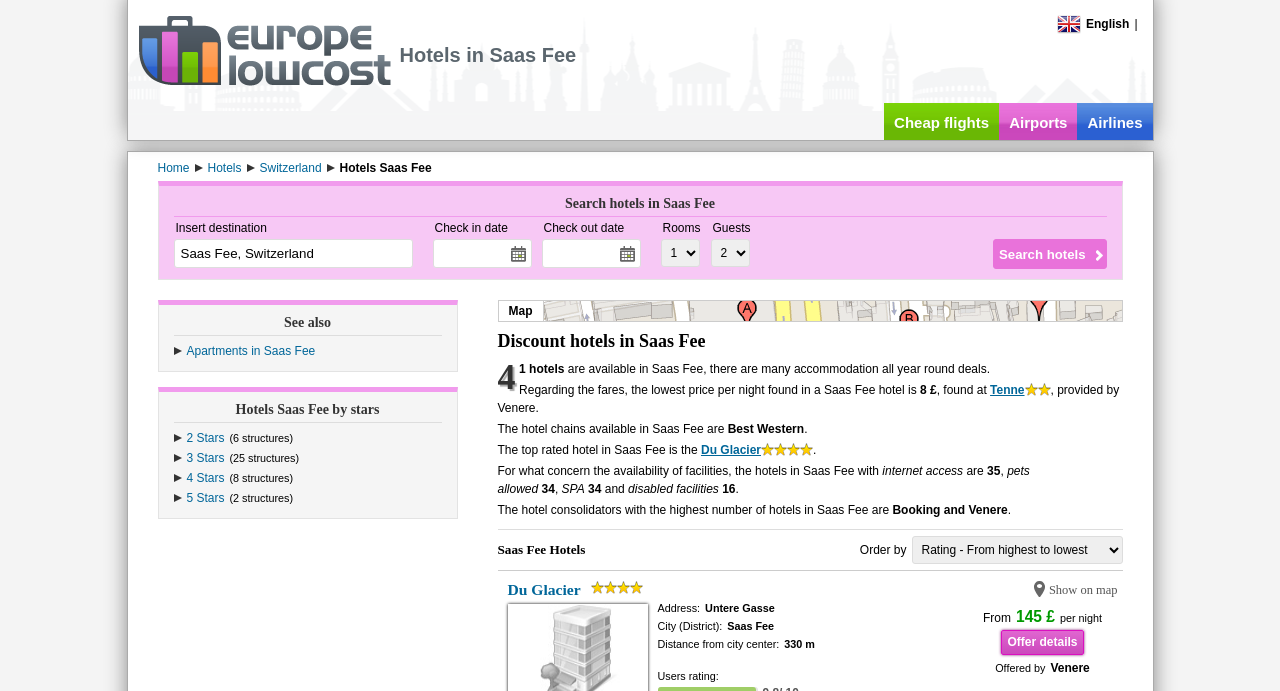Locate and generate the text content of the webpage's heading.

Hotels in Saas Fee